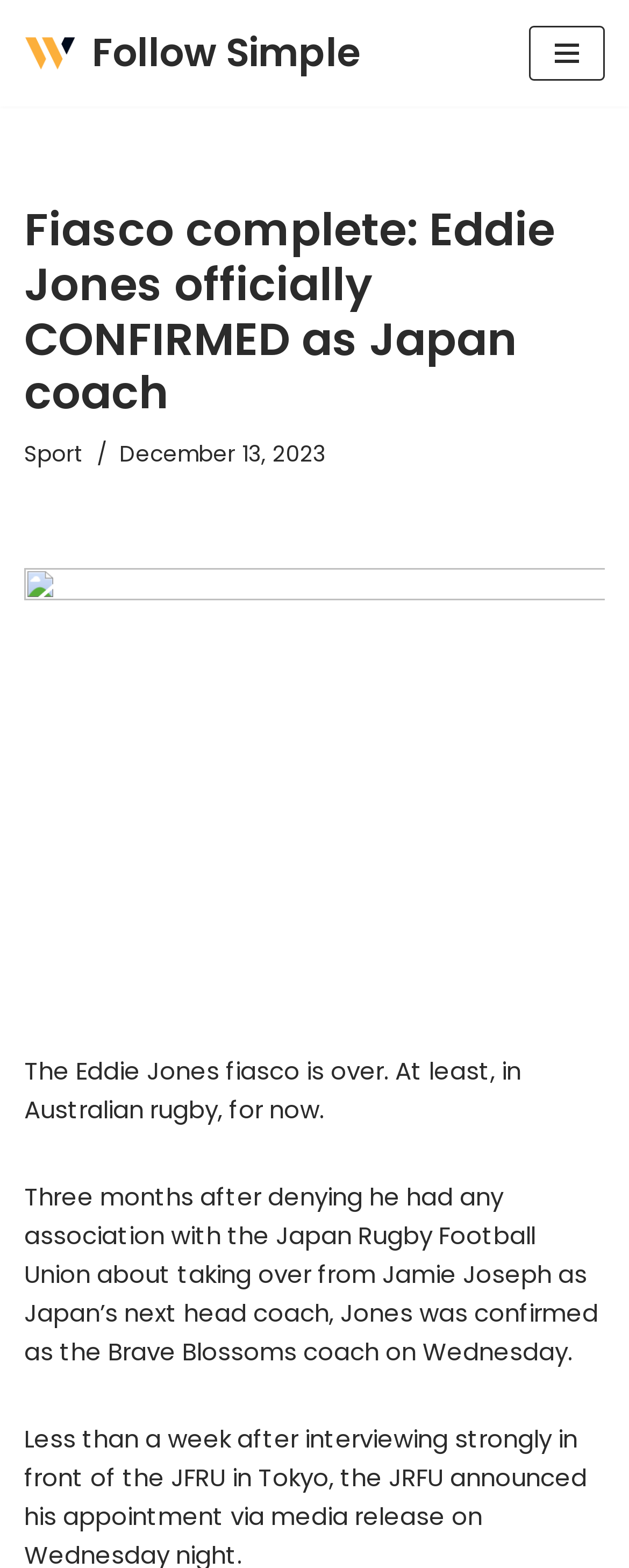Provide a one-word or short-phrase response to the question:
What is the date mentioned in the article?

December 13, 2023